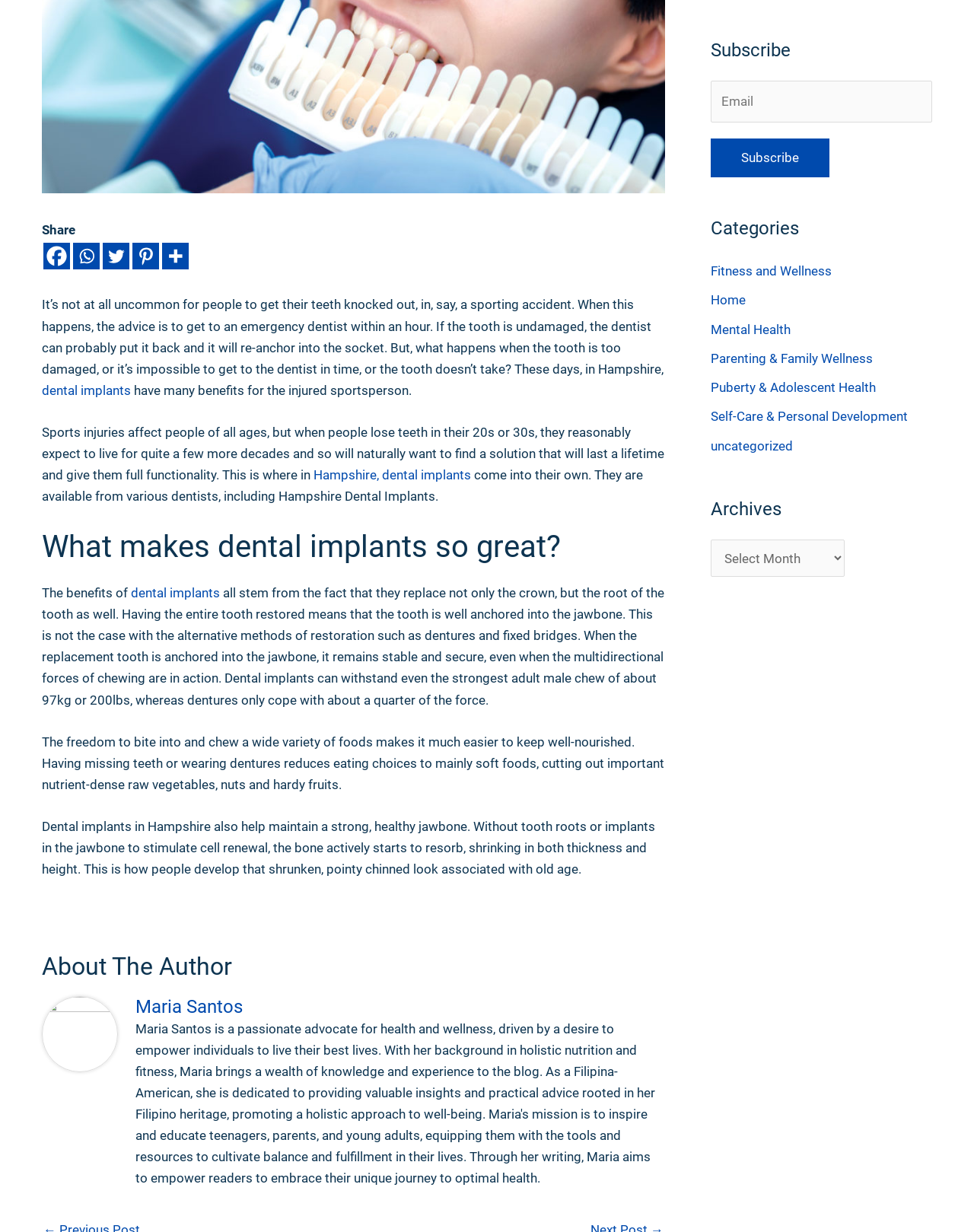Given the description: "aria-label="Whatsapp" title="Whatsapp"", determine the bounding box coordinates of the UI element. The coordinates should be formatted as four float numbers between 0 and 1, [left, top, right, bottom].

[0.075, 0.197, 0.102, 0.219]